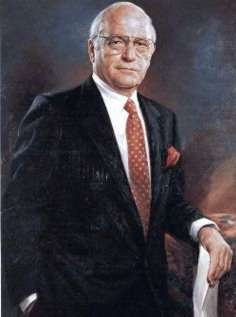Create a detailed narrative of what is happening in the image.

The image depicts a distinguished man, likely Dr. Pisacano, portrayed in formal attire. He stands confidently, exuding a sense of professionalism and authority. Dressed in a black suit with a white shirt, he features a tie that adds a touch of color, complemented by a neatly arranged pocket square. This portrait captures his thoughtful demeanor, as he gazes slightly off to the side, suggesting both introspection and wisdom.

Dr. Pisacano is recognized for his significant contributions to the field of family medicine and education. Throughout his career, he advocated for the elevation of family practice as a respected academic discipline, tirelessly working to achieve board certification for the specialty. His legacy includes leadership roles at the University of Kentucky and his impact on the establishment of the American Board of Family Practice, which he directed for many years. His commitment to fostering excellence in medicine and mentoring future physicians remains influential, reflecting the ideals he passionately championed throughout his life.